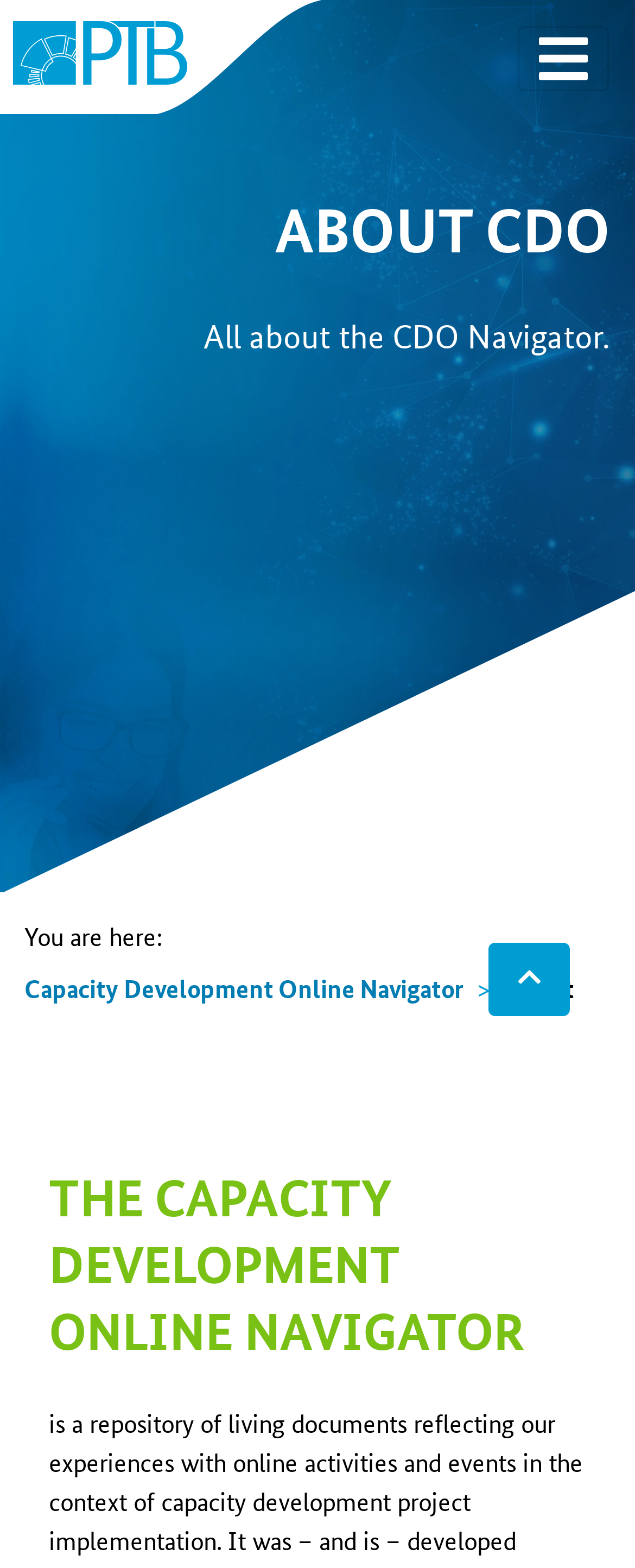Answer the question below with a single word or a brief phrase: 
What is the text of the first link?

Capacity Development Online Navigator